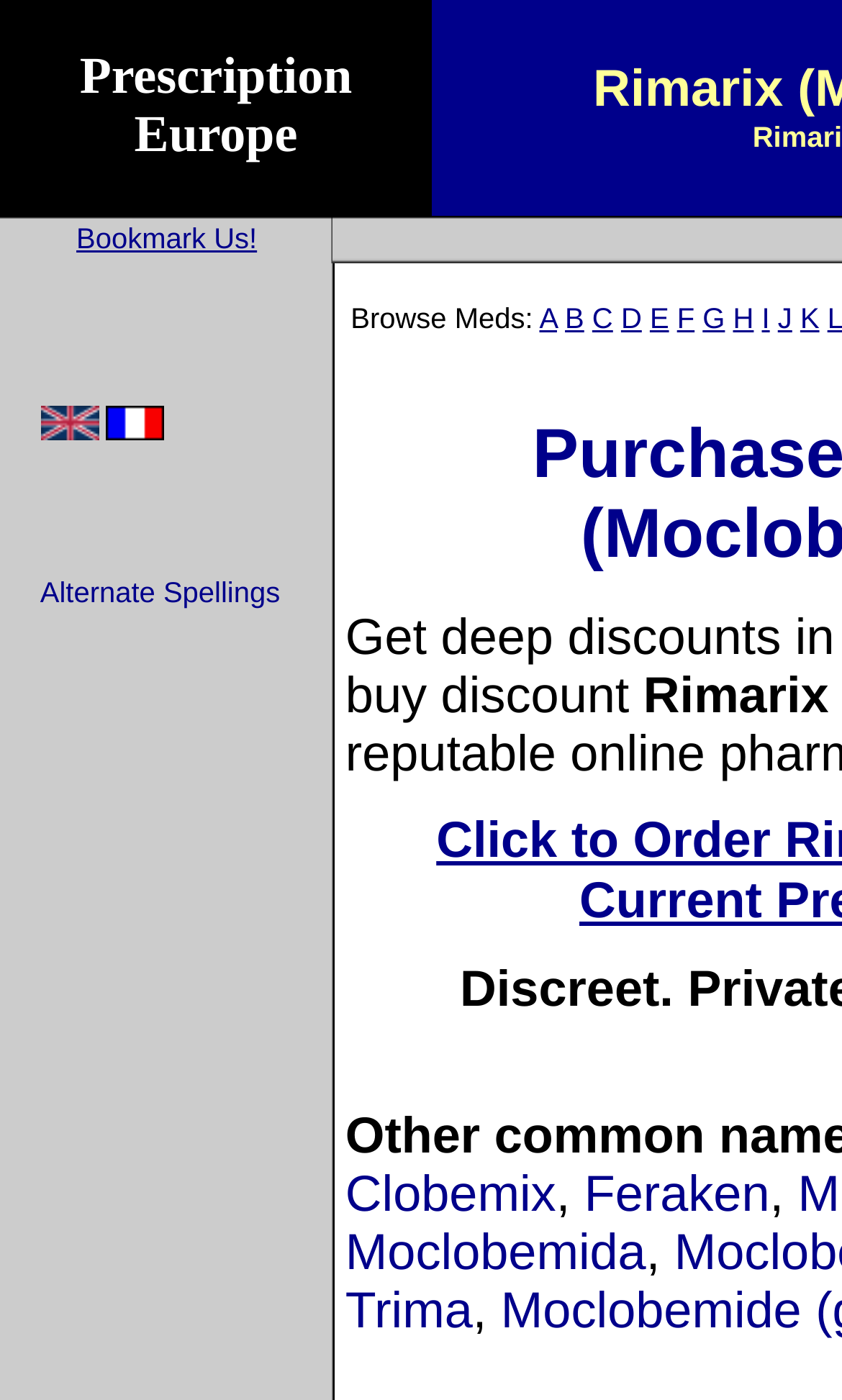Locate the coordinates of the bounding box for the clickable region that fulfills this instruction: "Explore Alternate Spellings".

[0.048, 0.412, 0.333, 0.435]